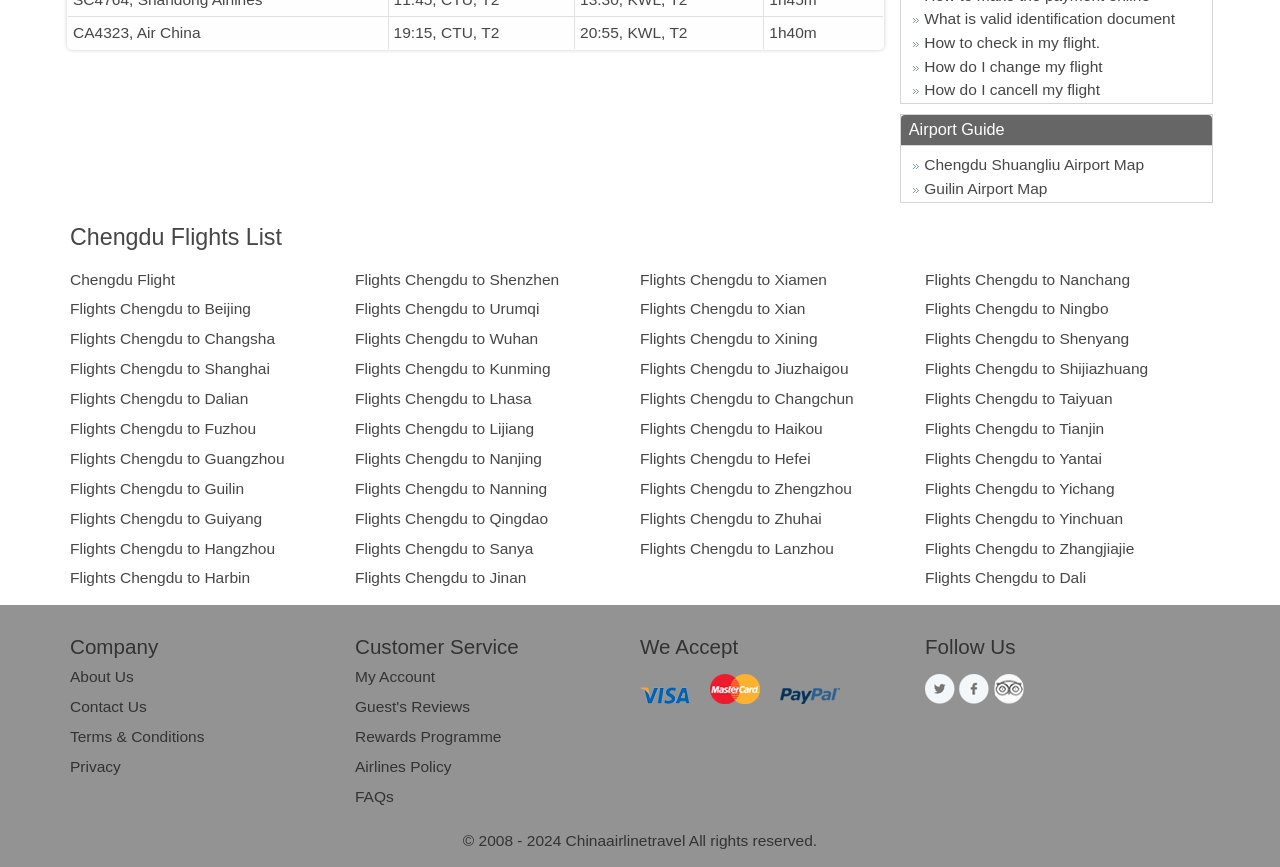Please identify the bounding box coordinates of the element's region that needs to be clicked to fulfill the following instruction: "View airport guide". The bounding box coordinates should consist of four float numbers between 0 and 1, i.e., [left, top, right, bottom].

[0.71, 0.139, 0.785, 0.159]